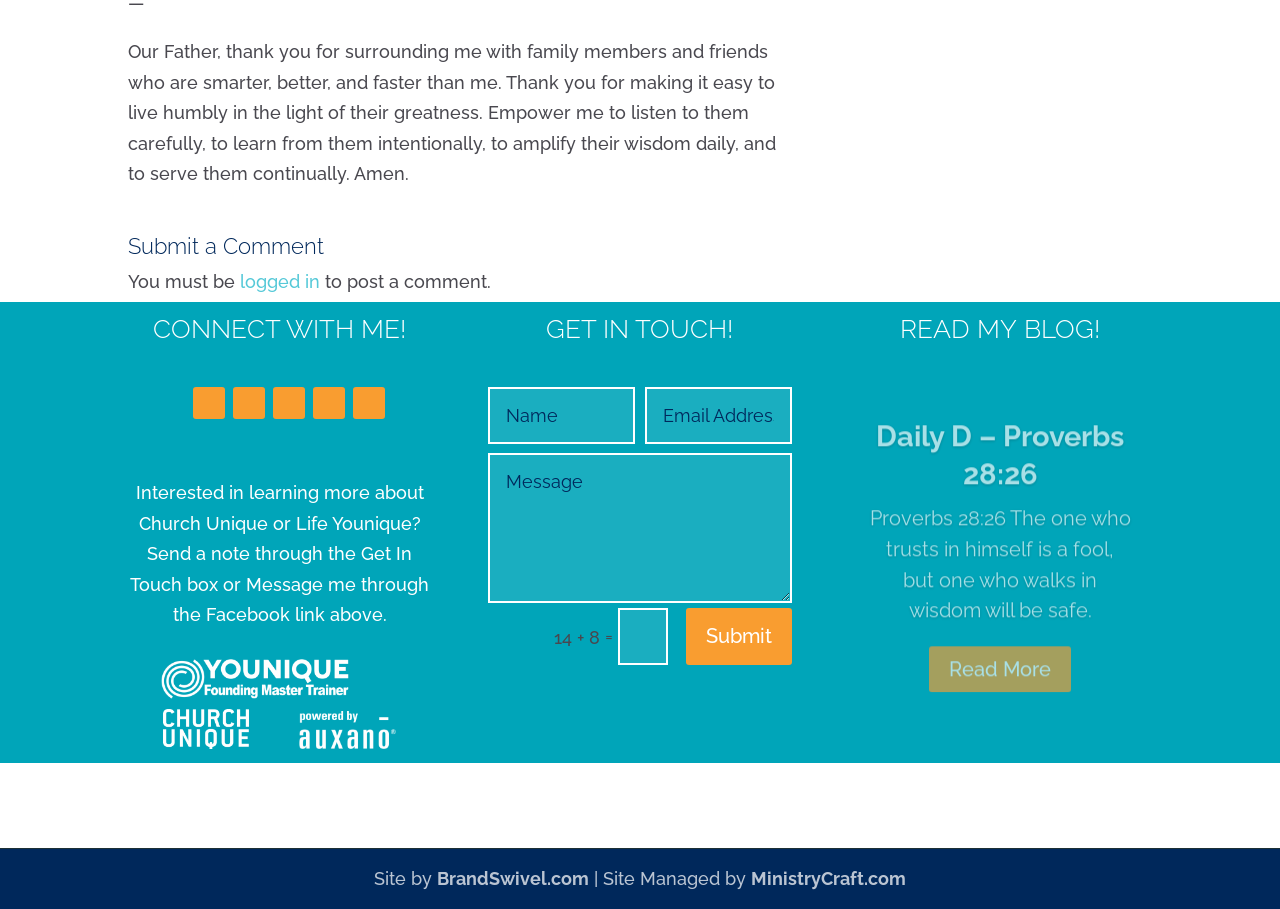Please locate the bounding box coordinates of the element that should be clicked to complete the given instruction: "Submit a comment".

[0.1, 0.259, 0.619, 0.294]